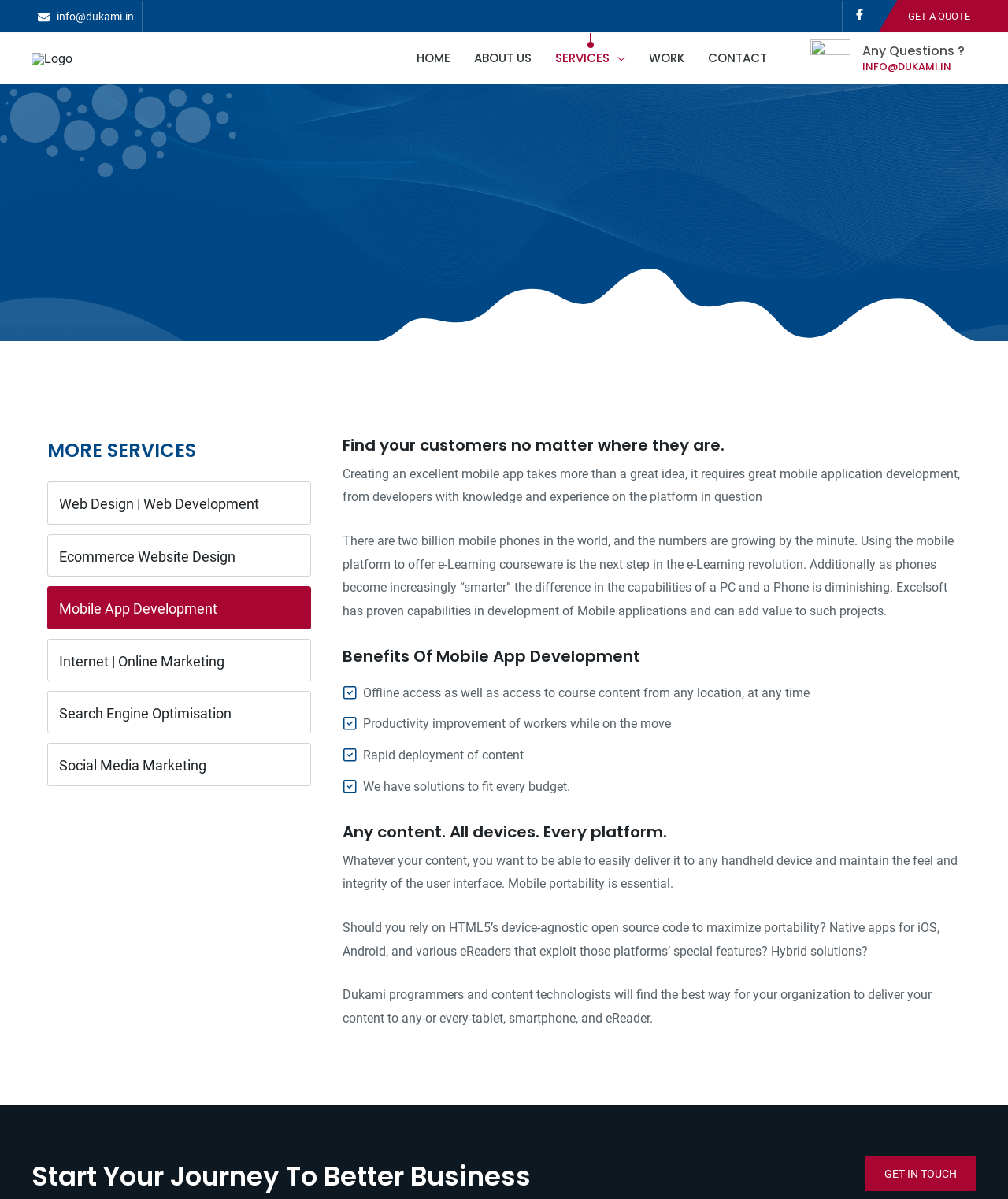Determine the coordinates of the bounding box that should be clicked to complete the instruction: "Click the GET A QUOTE button". The coordinates should be represented by four float numbers between 0 and 1: [left, top, right, bottom].

[0.901, 0.009, 0.962, 0.019]